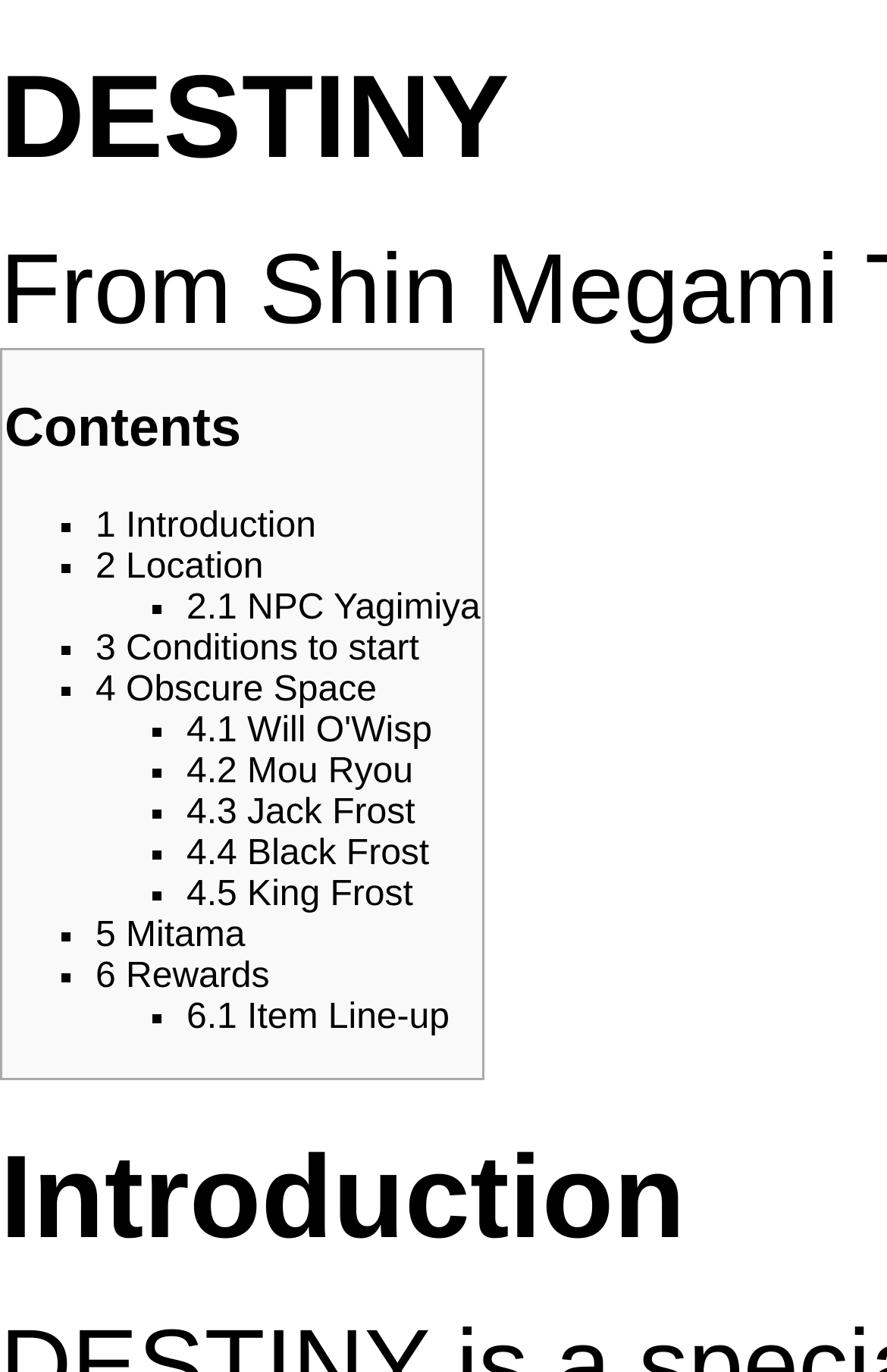Answer briefly with one word or phrase:
What is the last item listed in the 'Rewards' section?

Item Line-up